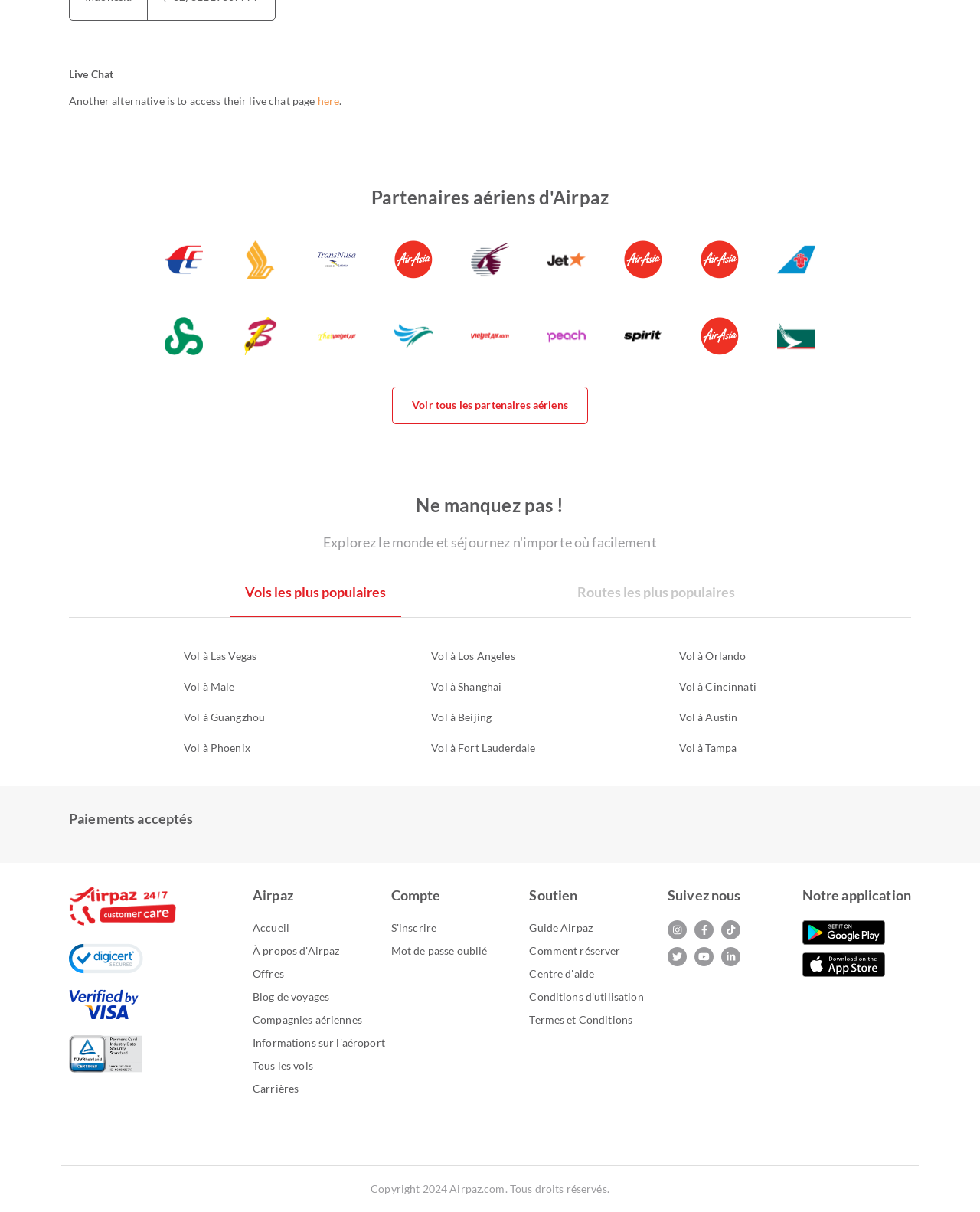What is the popular route mentioned below the 'Vols les plus populaires' tab?
Answer with a single word or short phrase according to what you see in the image.

Vol à Las Vegas